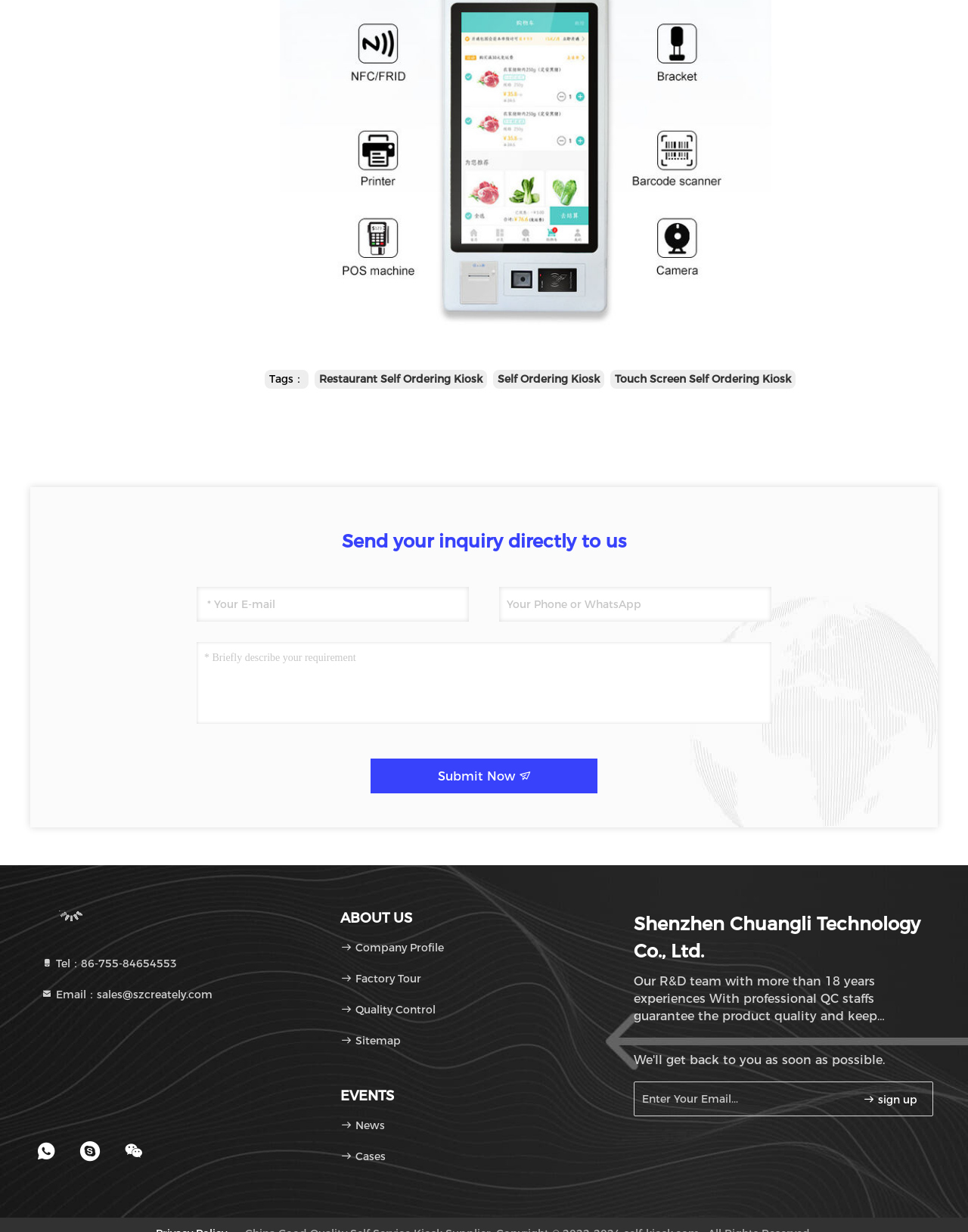Locate the bounding box coordinates of the segment that needs to be clicked to meet this instruction: "Enter your email address".

[0.203, 0.476, 0.484, 0.505]